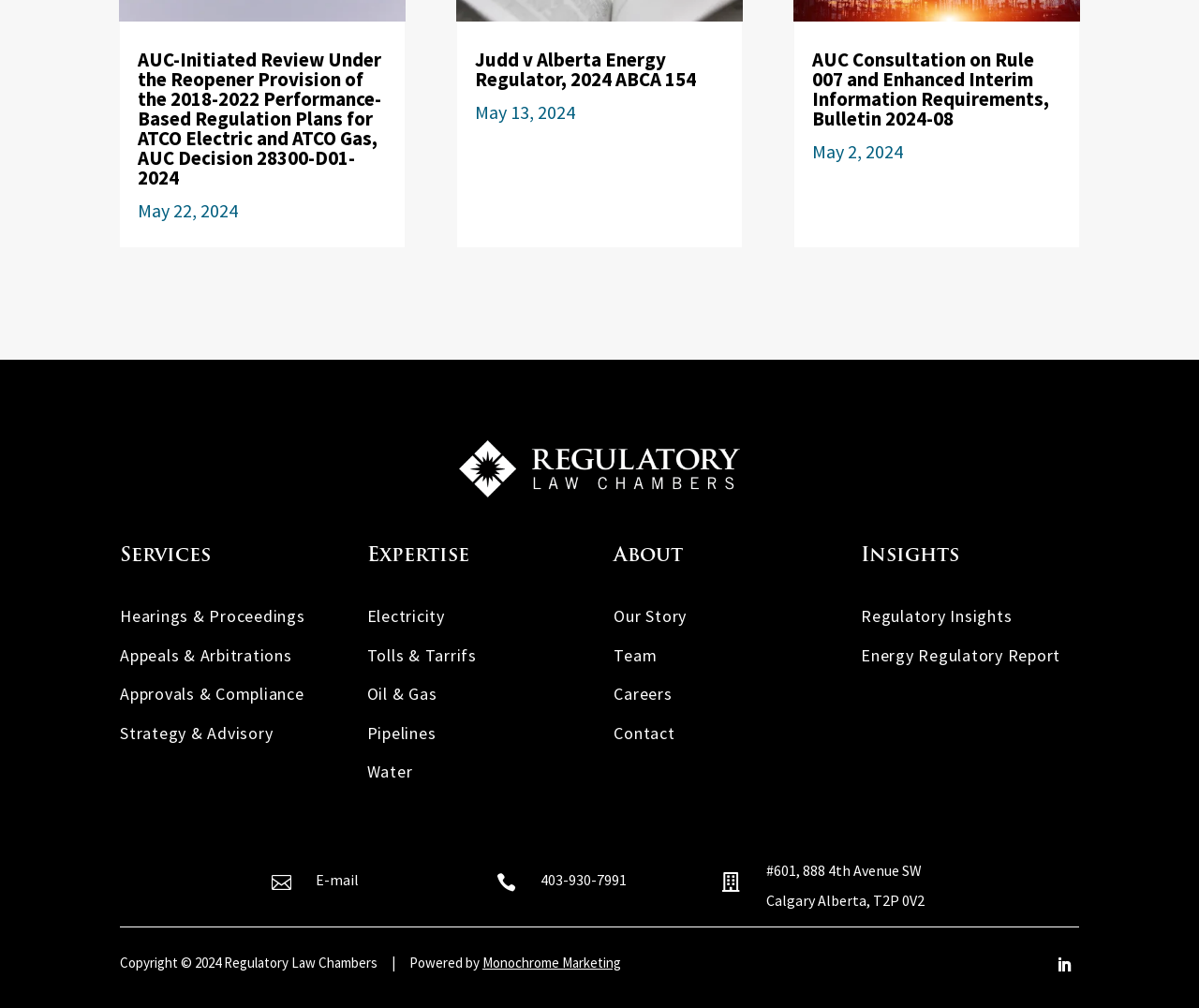Determine the bounding box coordinates of the UI element described below. Use the format (top-left x, top-left y, bottom-right x, bottom-right y) with floating point numbers between 0 and 1: Contact

[0.512, 0.716, 0.563, 0.737]